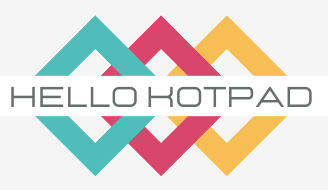What font style is used for the text?
Based on the image, answer the question with as much detail as possible.

The words 'HELLO KOTPAD' are prominently displayed in a sleek, contemporary font, conveying a friendly and welcoming message, which reflects the essence of the platform.